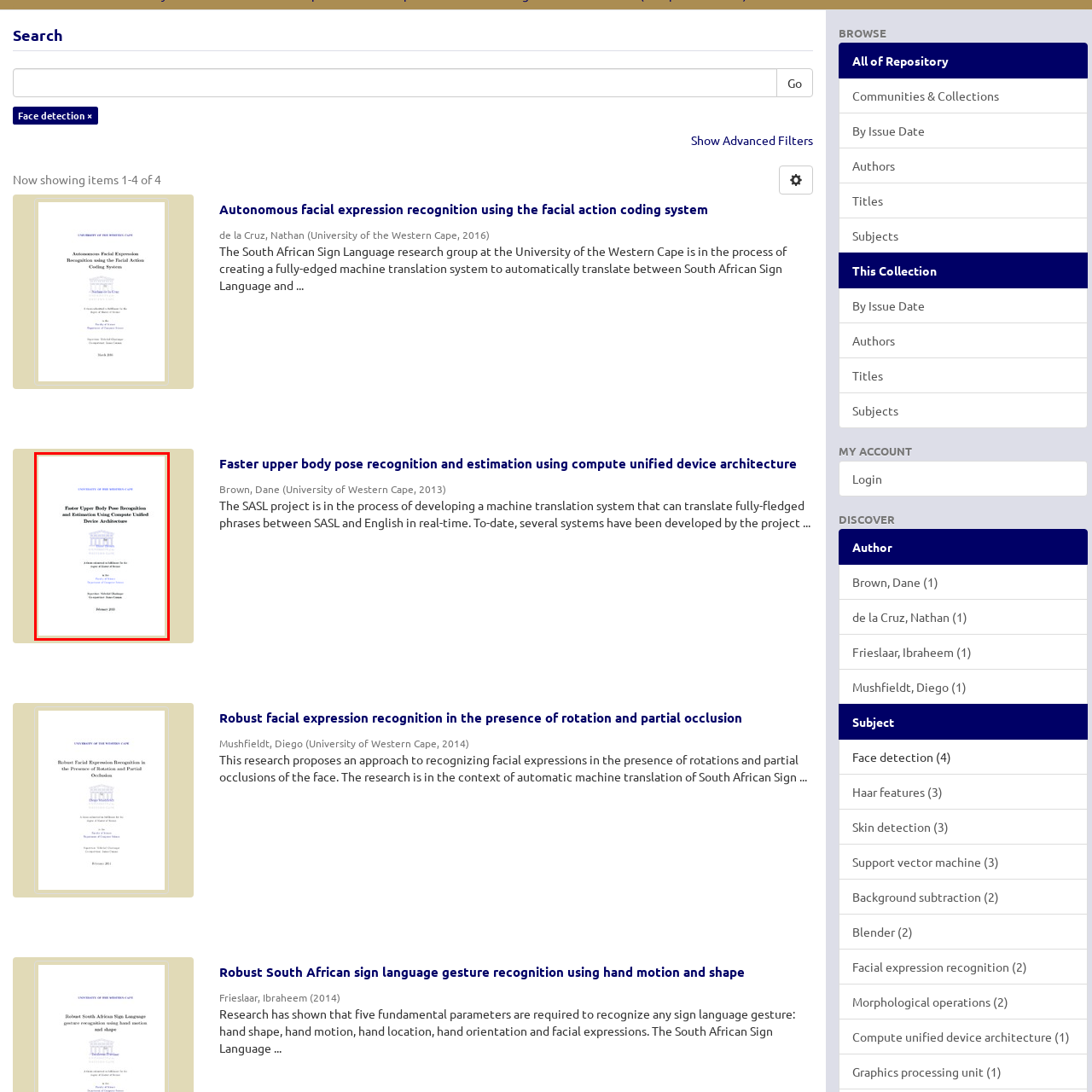Focus on the area highlighted by the red bounding box and give a thorough response to the following question, drawing from the image: In what month was the thesis submitted?

The caption states that the thesis was submitted in February 2015, which indicates that the submission month is February.